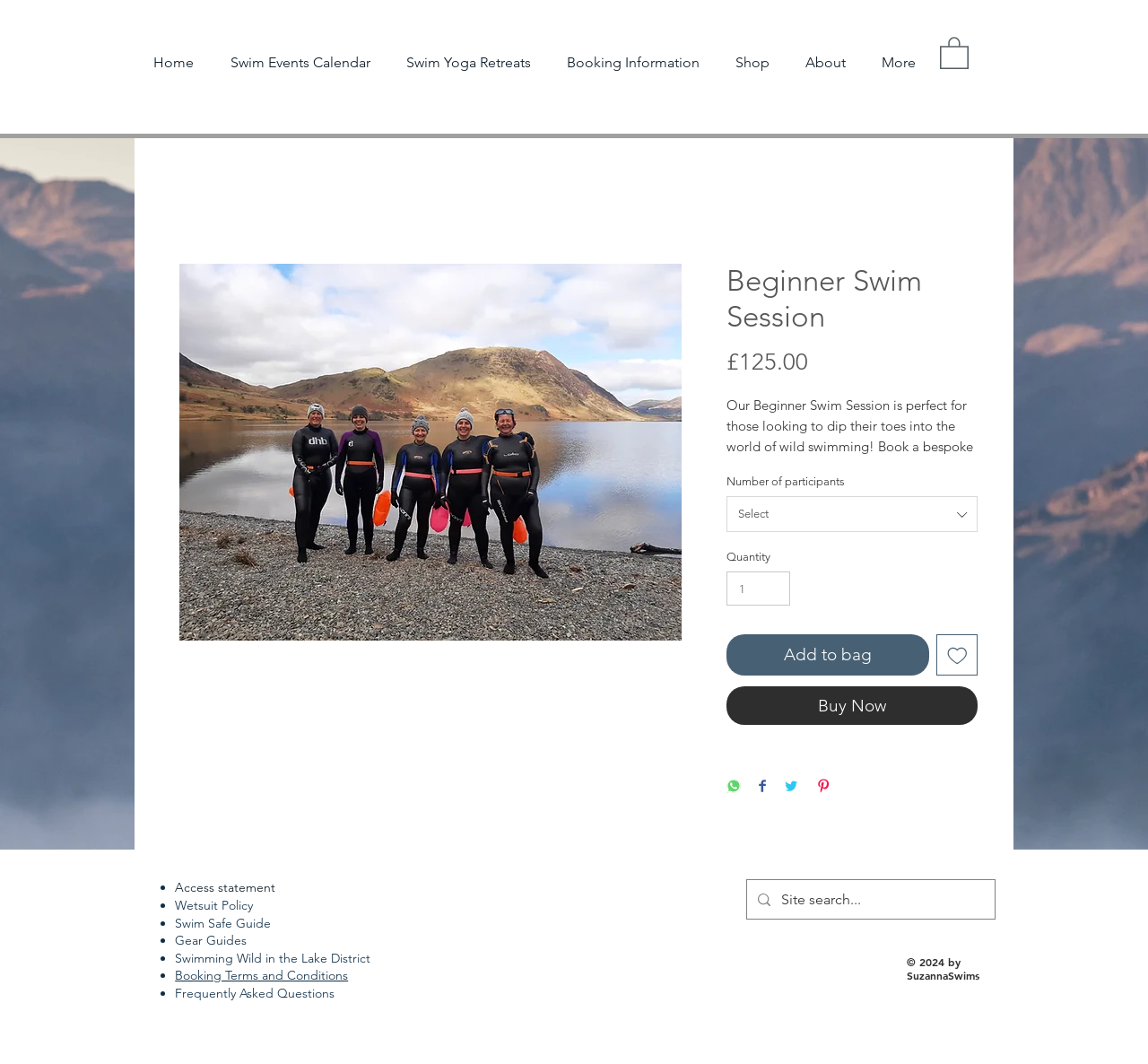Determine the bounding box coordinates for the clickable element to execute this instruction: "Select the number of participants". Provide the coordinates as four float numbers between 0 and 1, i.e., [left, top, right, bottom].

[0.633, 0.467, 0.852, 0.5]